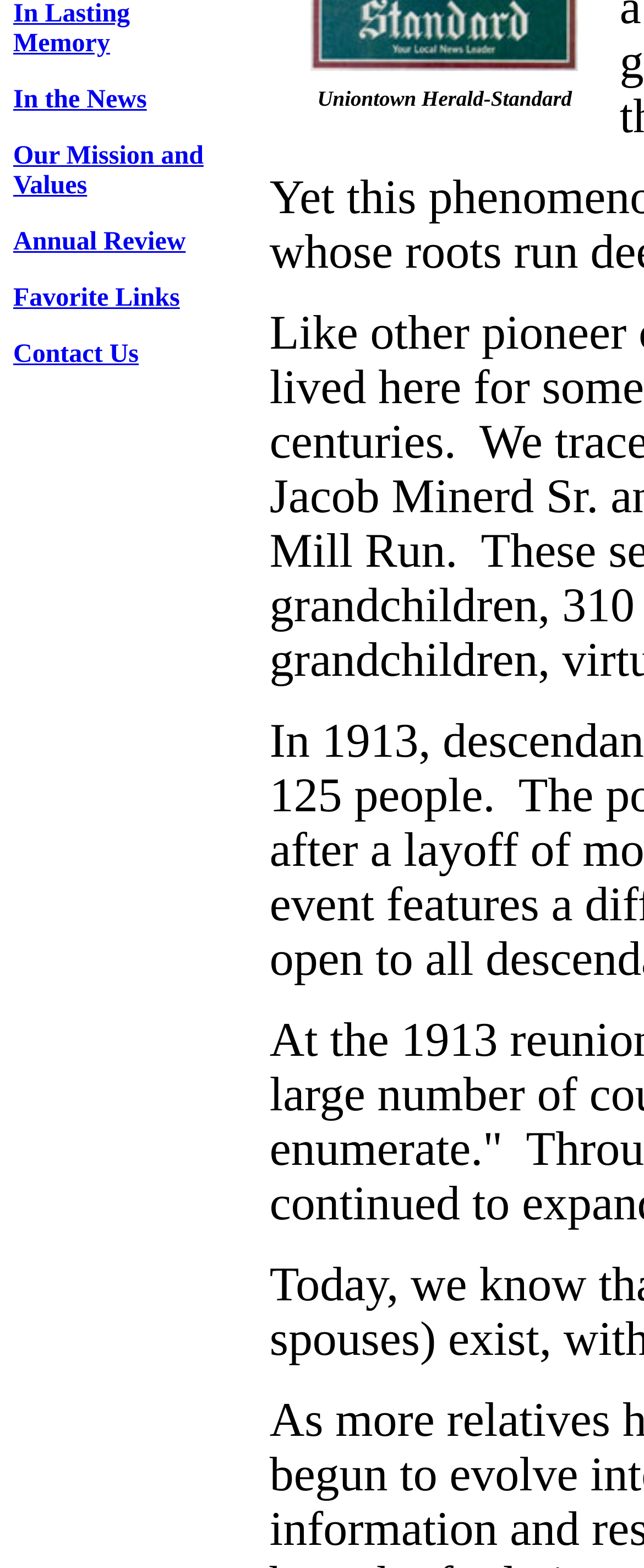Bounding box coordinates are specified in the format (top-left x, top-left y, bottom-right x, bottom-right y). All values are floating point numbers bounded between 0 and 1. Please provide the bounding box coordinate of the region this sentence describes: Our Mission and Values

[0.021, 0.091, 0.316, 0.128]